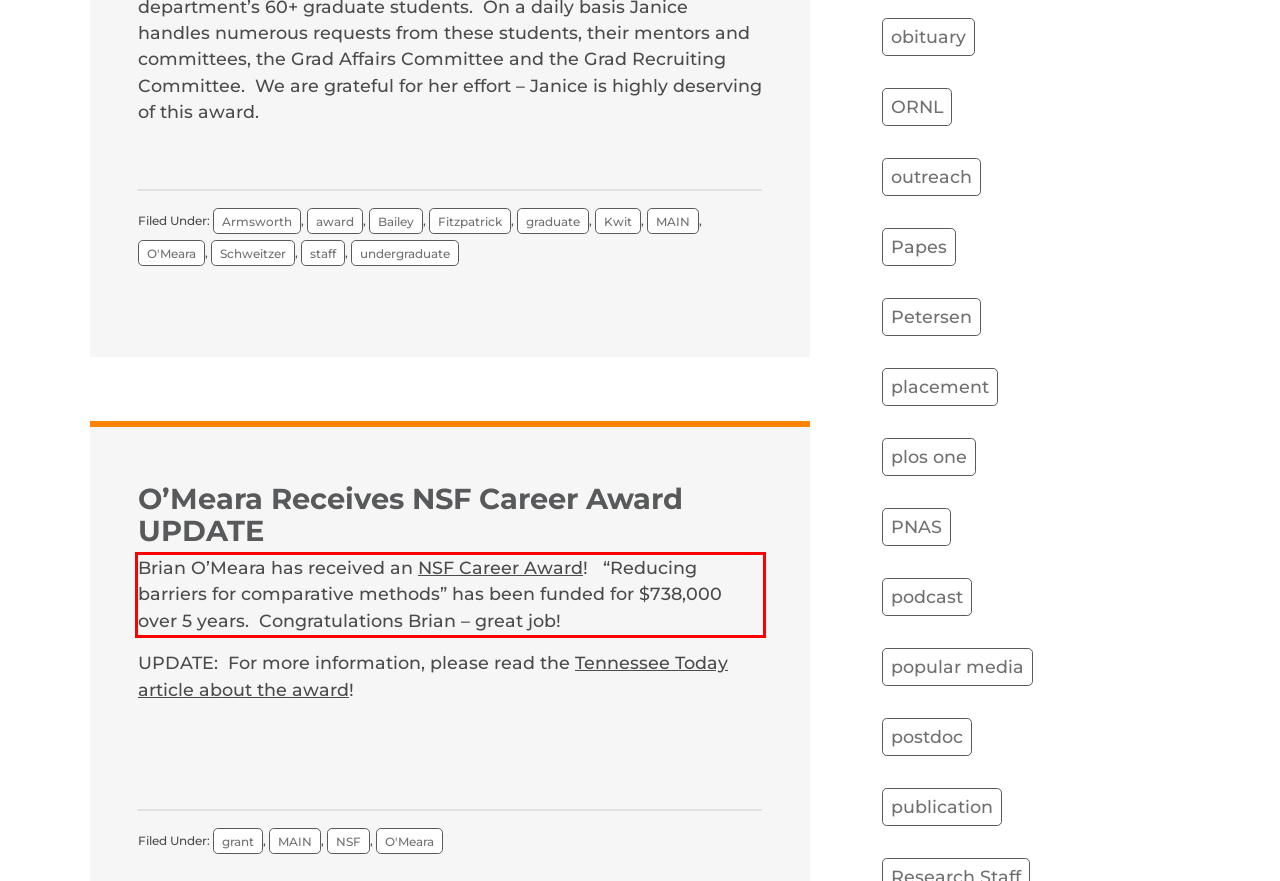Please look at the screenshot provided and find the red bounding box. Extract the text content contained within this bounding box.

Brian O’Meara has received an NSF Career Award! “Reducing barriers for comparative methods” has been funded for $738,000 over 5 years. Congratulations Brian – great job!